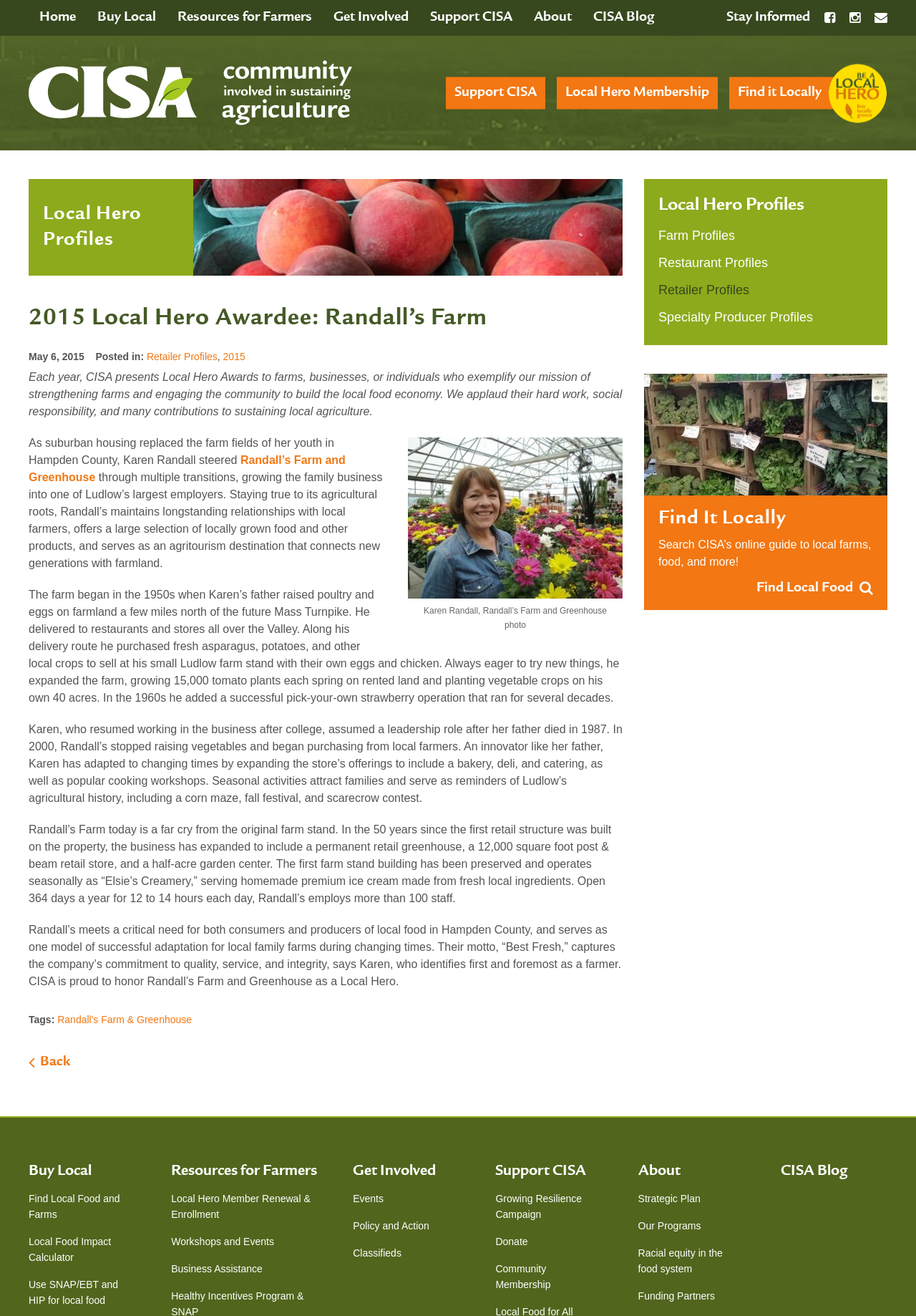What is the title or heading displayed on the webpage?

2015 Local Hero Awardee: Randall’s Farm